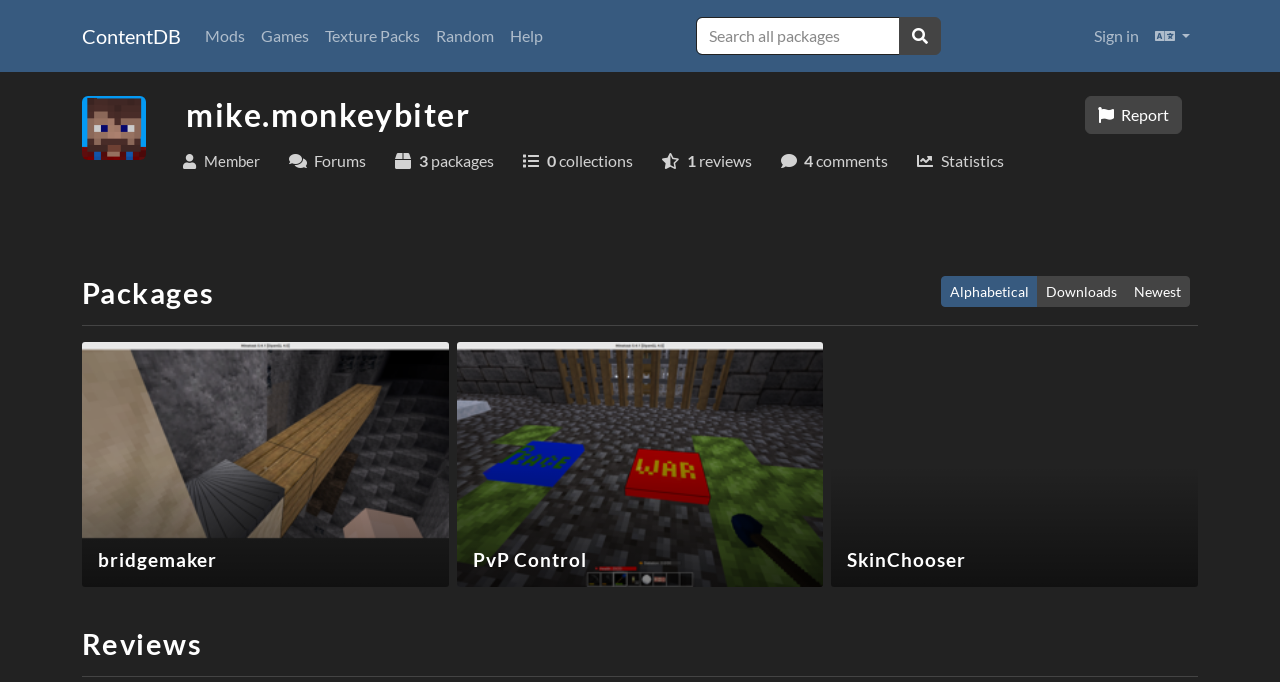Please locate the clickable area by providing the bounding box coordinates to follow this instruction: "Go to ContentDB".

[0.064, 0.023, 0.141, 0.082]